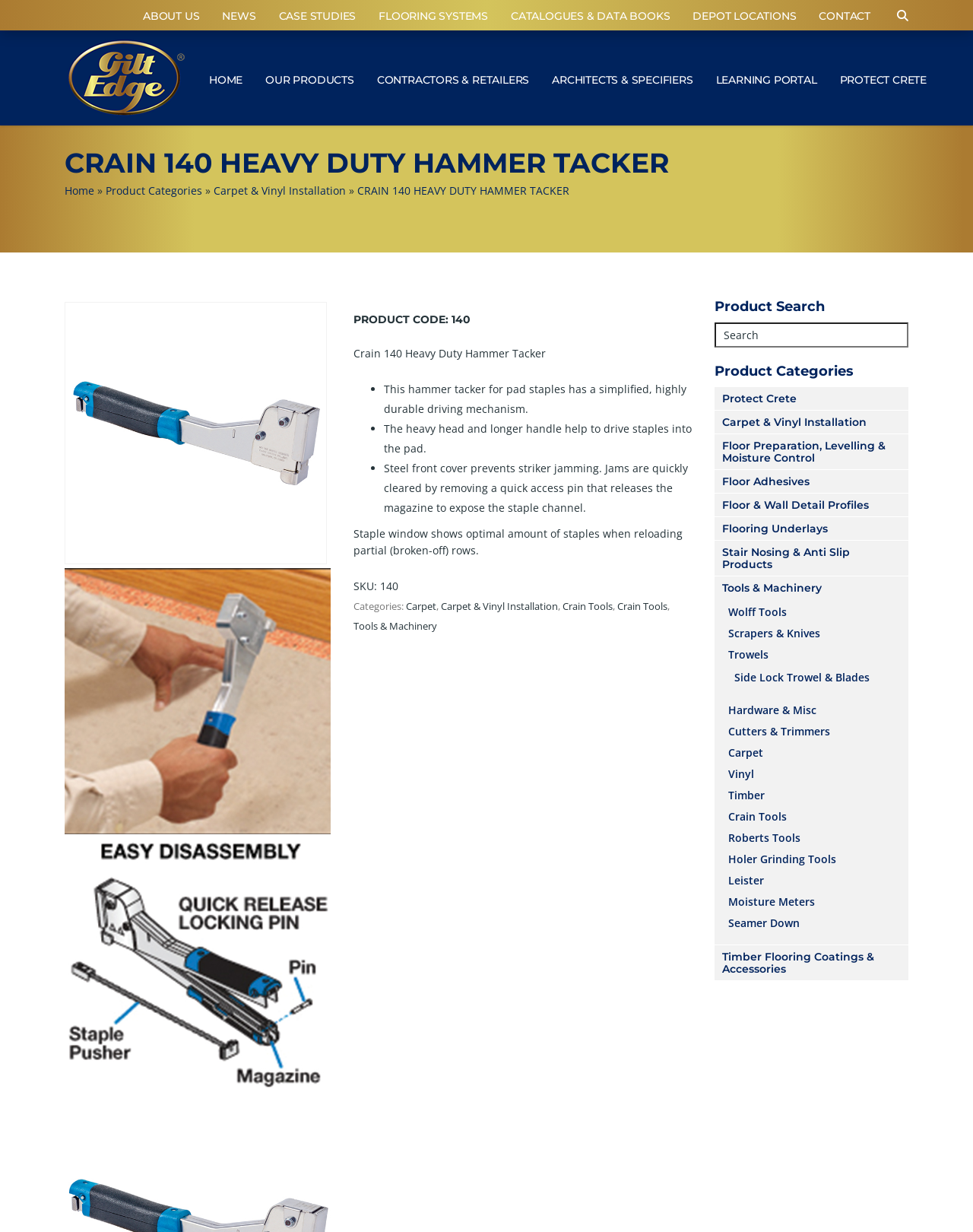Using the given element description, provide the bounding box coordinates (top-left x, top-left y, bottom-right x, bottom-right y) for the corresponding UI element in the screenshot: Home

[0.203, 0.052, 0.261, 0.075]